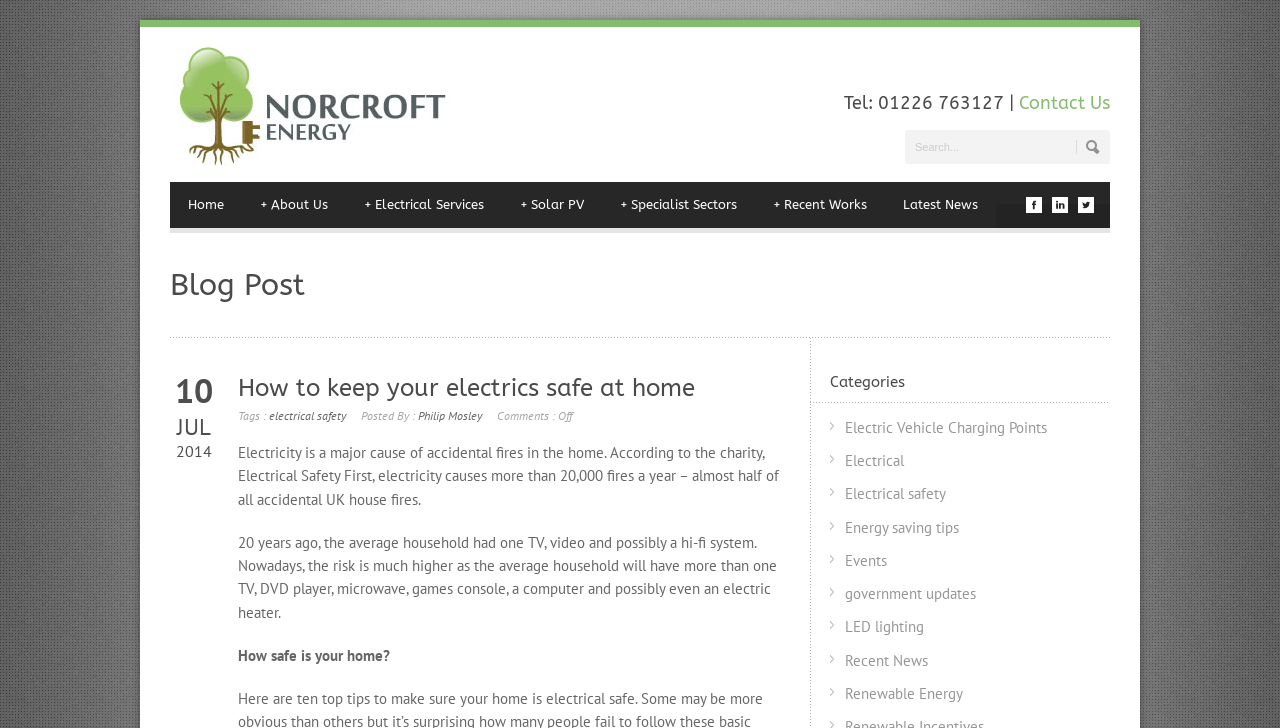Provide the bounding box coordinates of the HTML element this sentence describes: "input value="Search..." name="s" value="Search..."".

[0.707, 0.179, 0.867, 0.226]